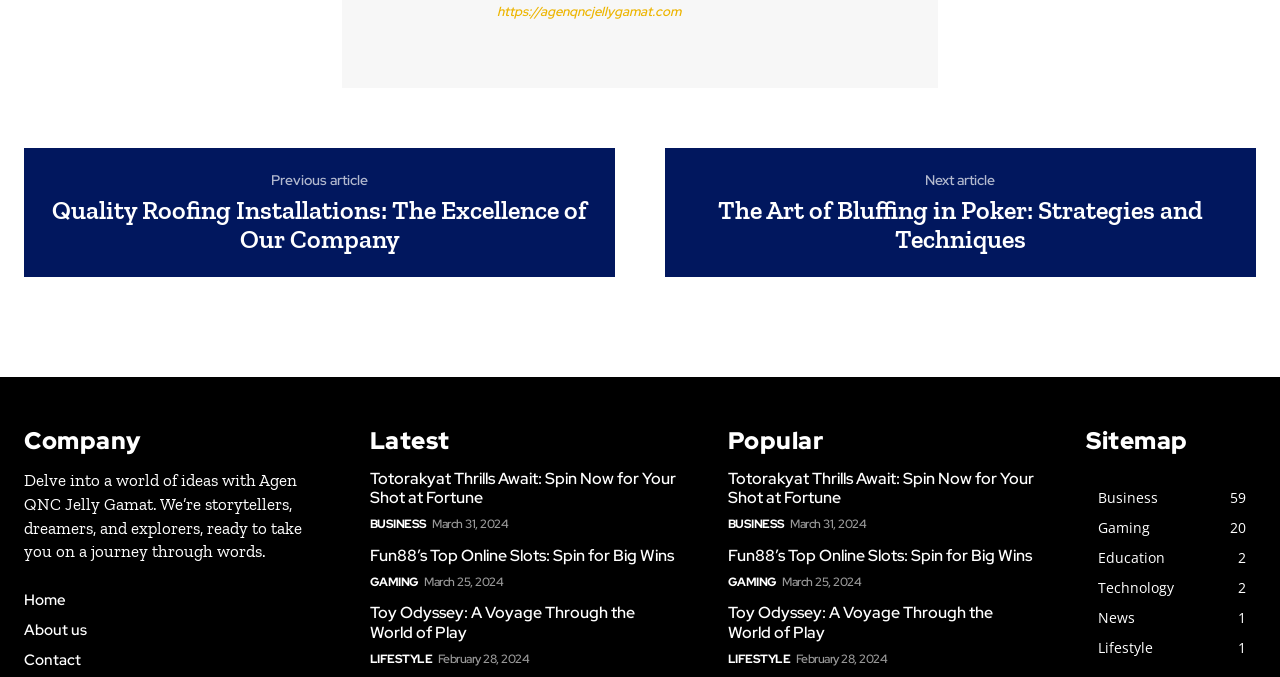Can you find the bounding box coordinates of the area I should click to execute the following instruction: "Visit the 'About us' page"?

[0.019, 0.918, 0.251, 0.944]